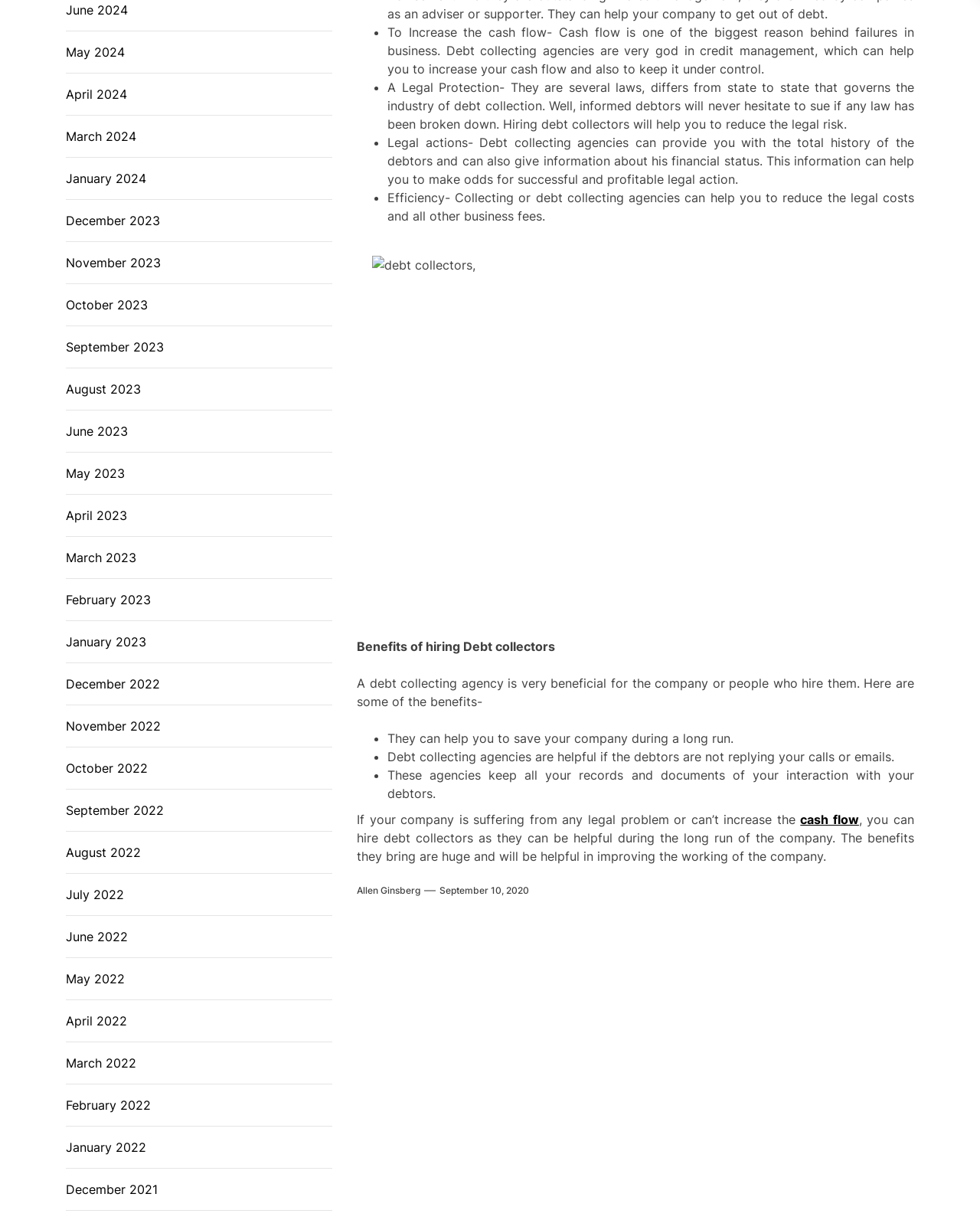Find and specify the bounding box coordinates that correspond to the clickable region for the instruction: "Click the link 'cash flow'".

[0.817, 0.665, 0.876, 0.678]